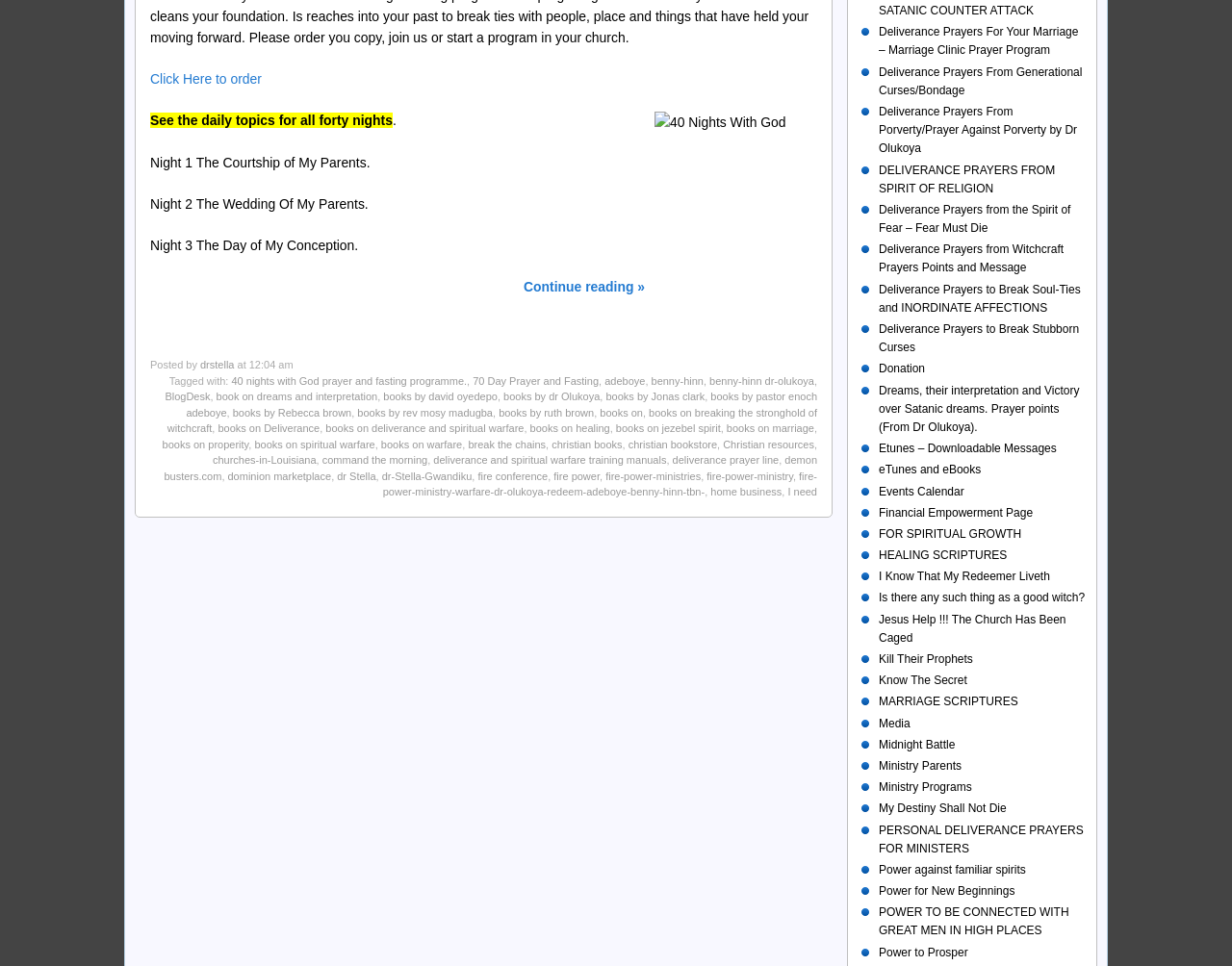Highlight the bounding box coordinates of the element you need to click to perform the following instruction: "Click on 'Continue reading »'."

[0.425, 0.286, 0.523, 0.308]